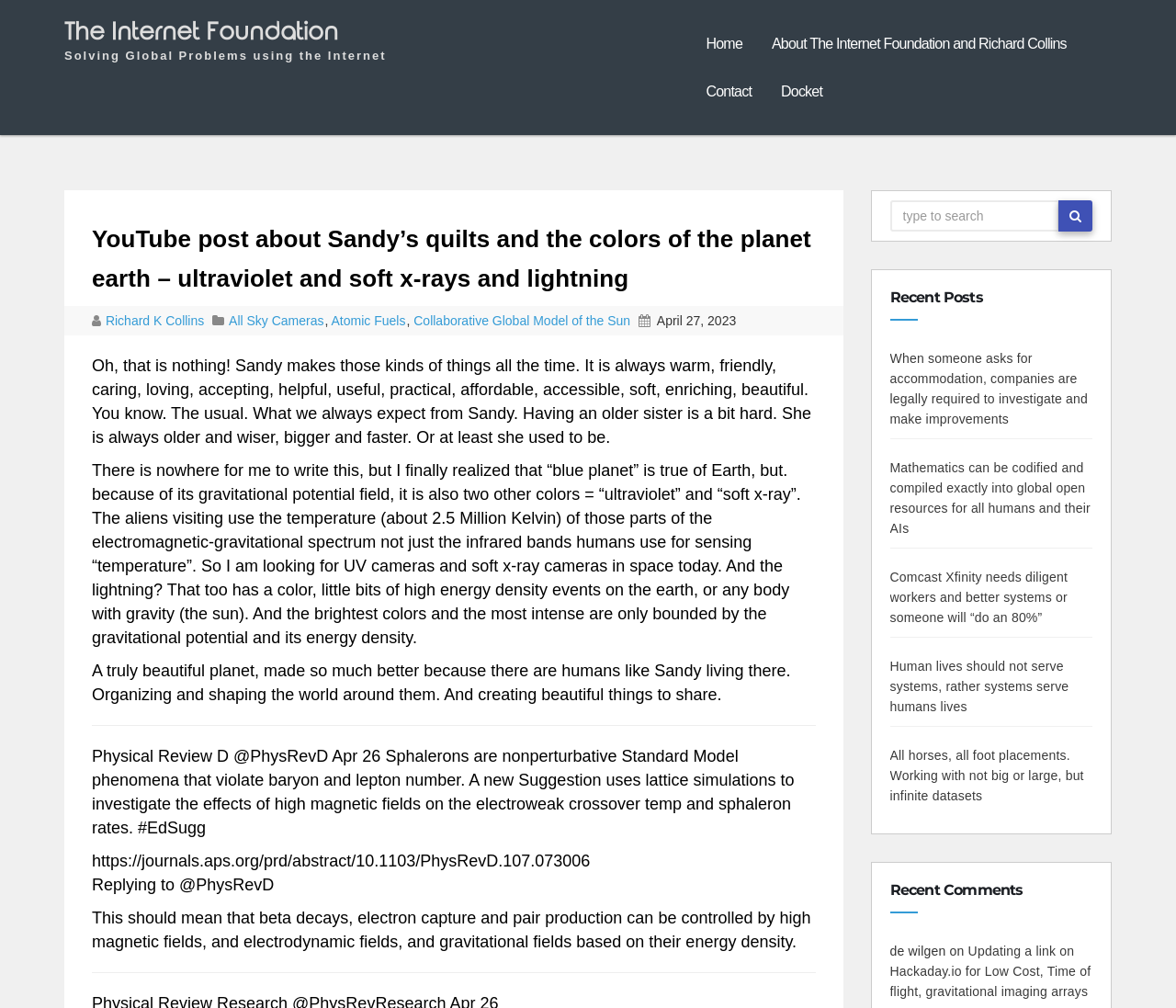Describe all the key features of the webpage in detail.

This webpage appears to be a blog post or article about Sandy's quilts and the colors of the planet earth, specifically discussing ultraviolet and soft x-rays, as well as lightning. The page is divided into several sections.

At the top, there are four links: "The Internet Foundation Solving Global Problems using the Internet", "Home", "About The Internet Foundation and Richard Collins", and "Contact". Below these links, there is a heading that repeats the title of the webpage.

The main content of the page is a series of paragraphs and links. The first paragraph discusses Sandy's quilts and their warm, friendly, and caring nature. The second paragraph explains the concept of the "blue planet" and how it is also ultraviolet and soft x-ray due to its gravitational potential field. The third paragraph describes the beauty of the planet and the importance of humans like Sandy living there.

Below these paragraphs, there is a horizontal separator, followed by a series of tweets or social media posts. The first post discusses sphalerons and their effects on the electroweak crossover temperature and sphaleron rates. The second post is a reply to the first, discussing how high magnetic fields can control beta decays, electron capture, and pair production.

After another horizontal separator, there is a layout table with a search box and a button. Below this, there is a heading "Recent Posts" followed by a list of five links to other blog posts or articles. Finally, there is a heading "Recent Comments" with a few lines of text and a link to another webpage.

Throughout the page, there are several links to other webpages, including the author's profile and other articles on the website. The overall layout is organized, with clear headings and concise text.